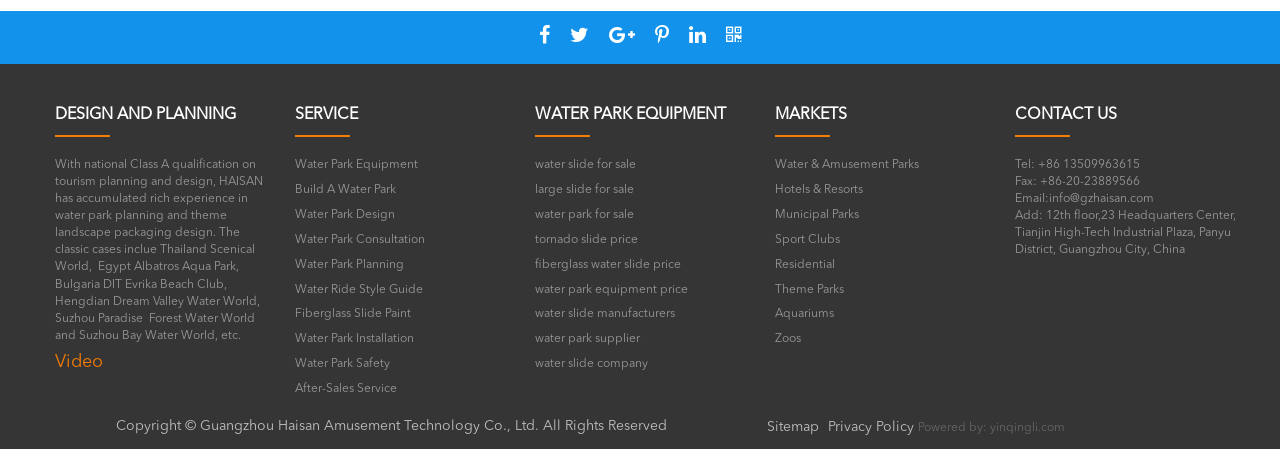Reply to the question below using a single word or brief phrase:
How can I contact the company?

Through the contact us page